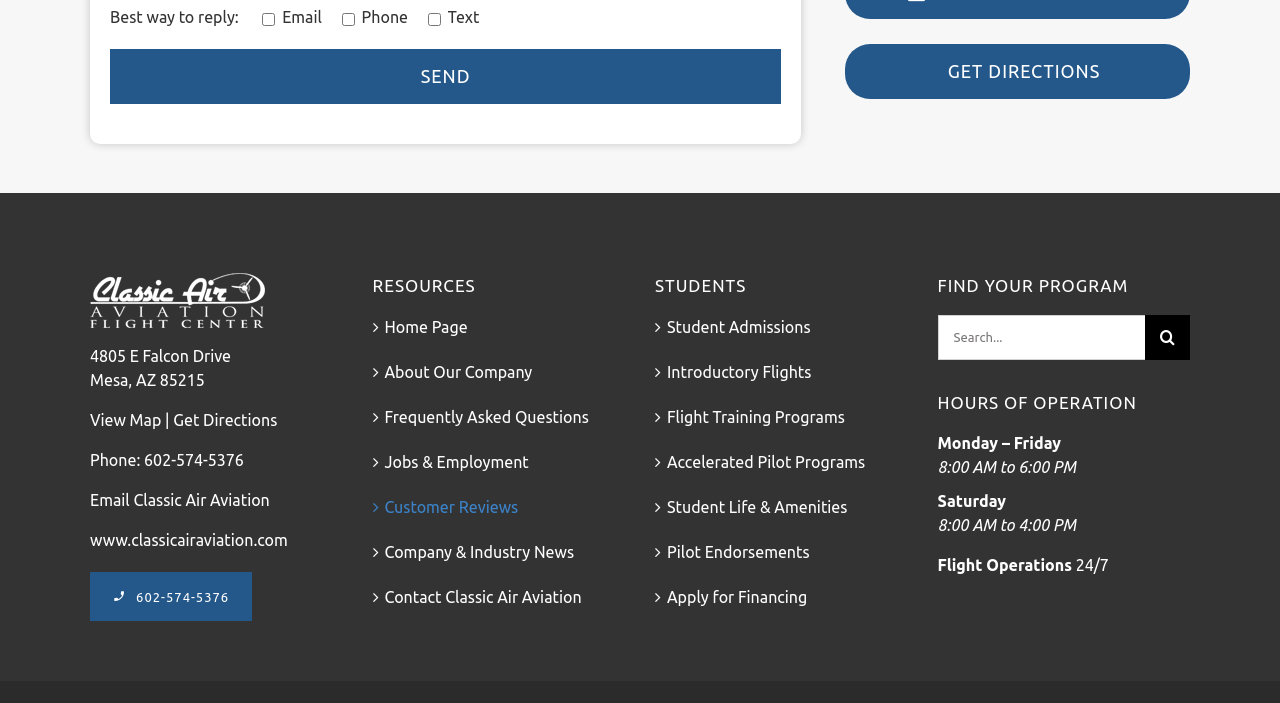Please identify the bounding box coordinates of the region to click in order to complete the task: "Click the SEND button". The coordinates must be four float numbers between 0 and 1, specified as [left, top, right, bottom].

[0.086, 0.07, 0.61, 0.148]